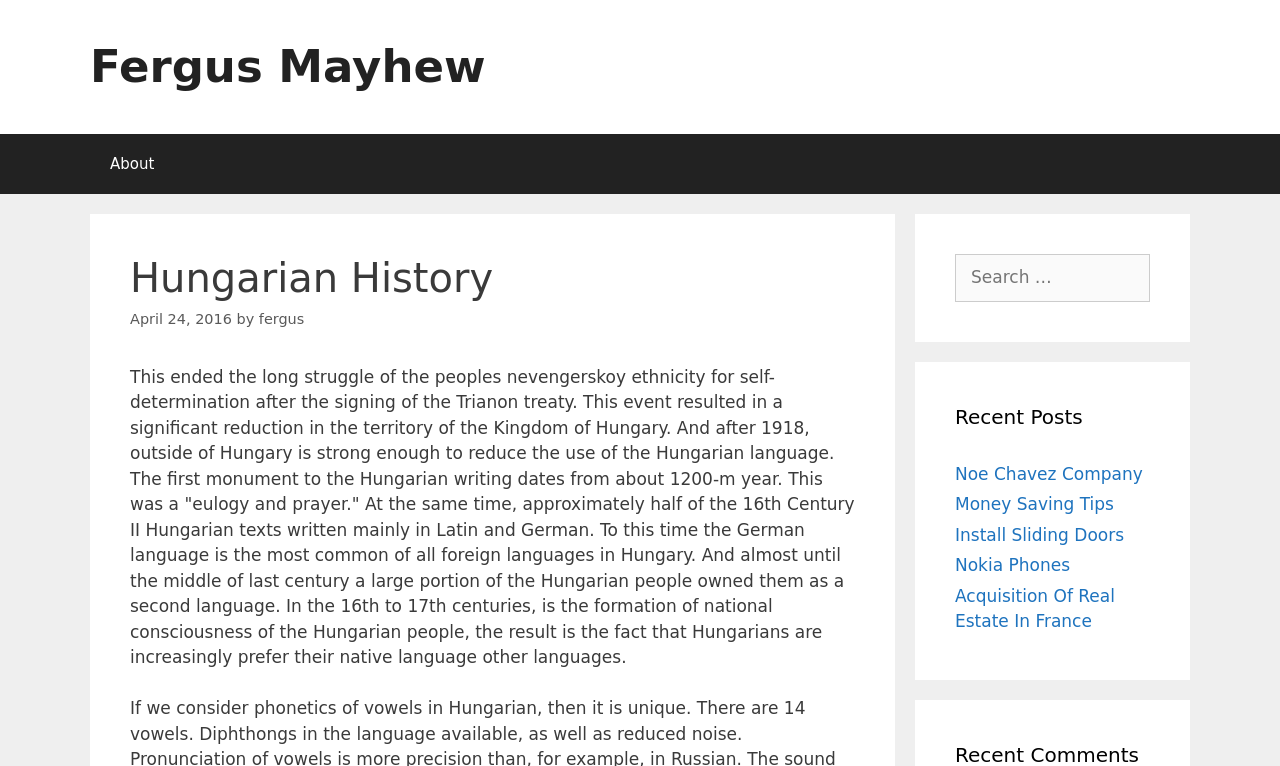When was the article published?
Carefully examine the image and provide a detailed answer to the question.

The publication date of the article can be found in the time element, which shows 'April 24, 2016' as the date when the article was published.